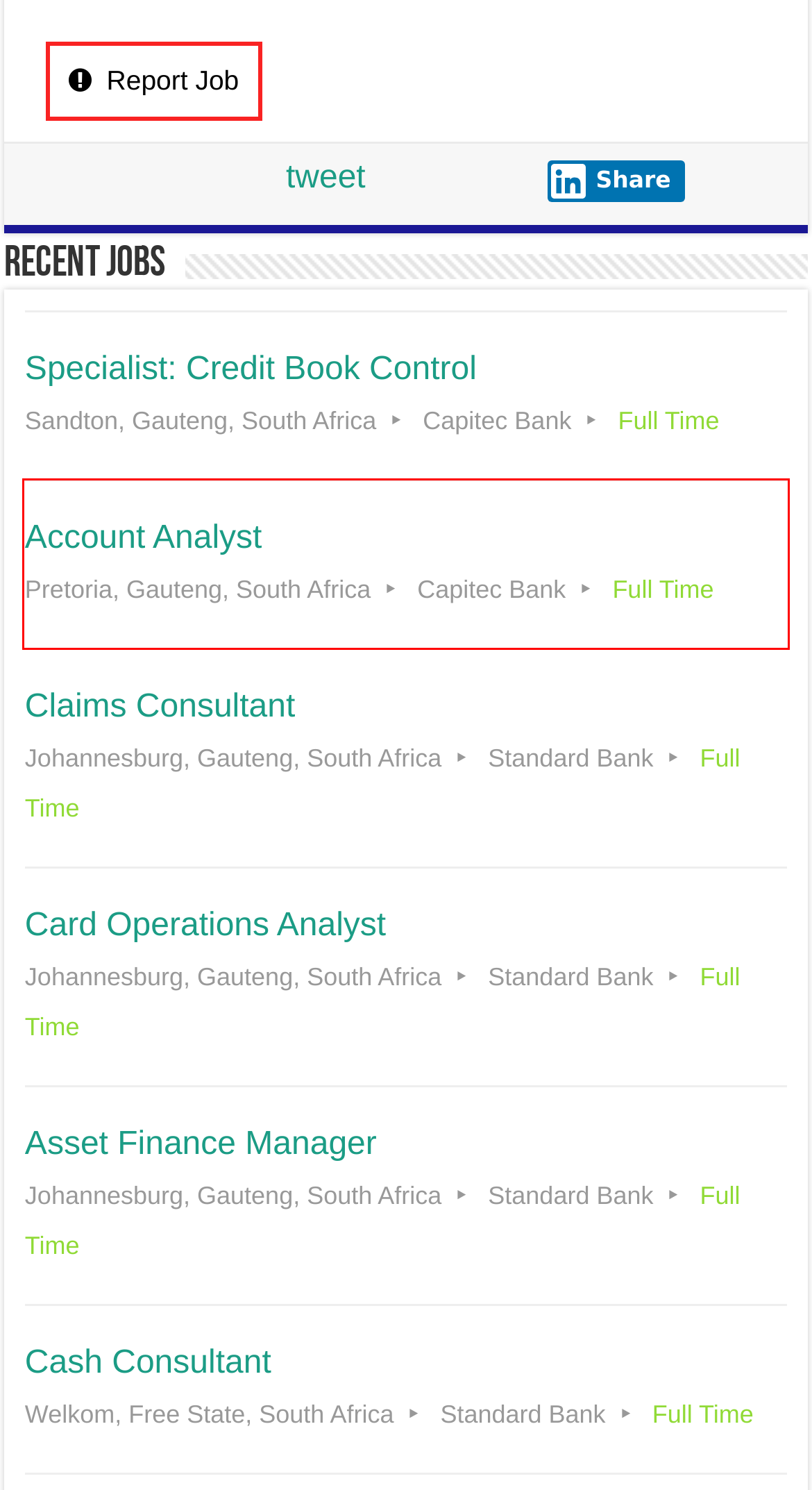A screenshot of a webpage is given, marked with a red bounding box around a UI element. Please select the most appropriate webpage description that fits the new page after clicking the highlighted element. Here are the candidates:
A. Asset Finance Manager - Jobsrican
B. Estate Administrator - Jobsrican
C. Specialist: Credit Book Control - Jobsrican
D. Cash Consultant - Jobsrican
E. Card Operations Analyst - Jobsrican
F. Account Analyst - Jobsrican
G. Claims Consultant - Jobsrican
H. DMCA

F